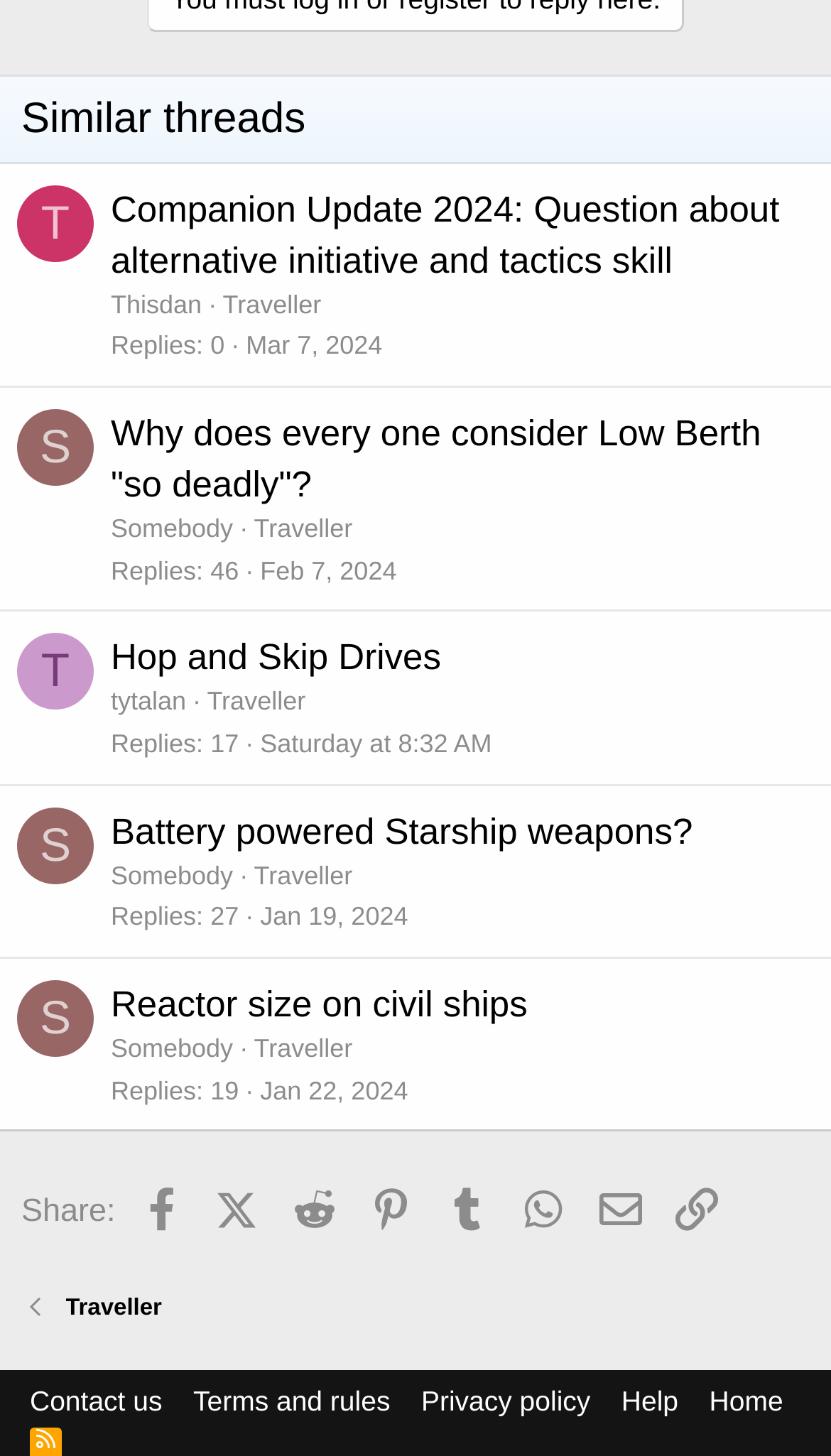Locate the bounding box coordinates of the area that needs to be clicked to fulfill the following instruction: "Click on the thread 'Battery powered Starship weapons?'". The coordinates should be in the format of four float numbers between 0 and 1, namely [left, top, right, bottom].

[0.133, 0.557, 0.834, 0.585]